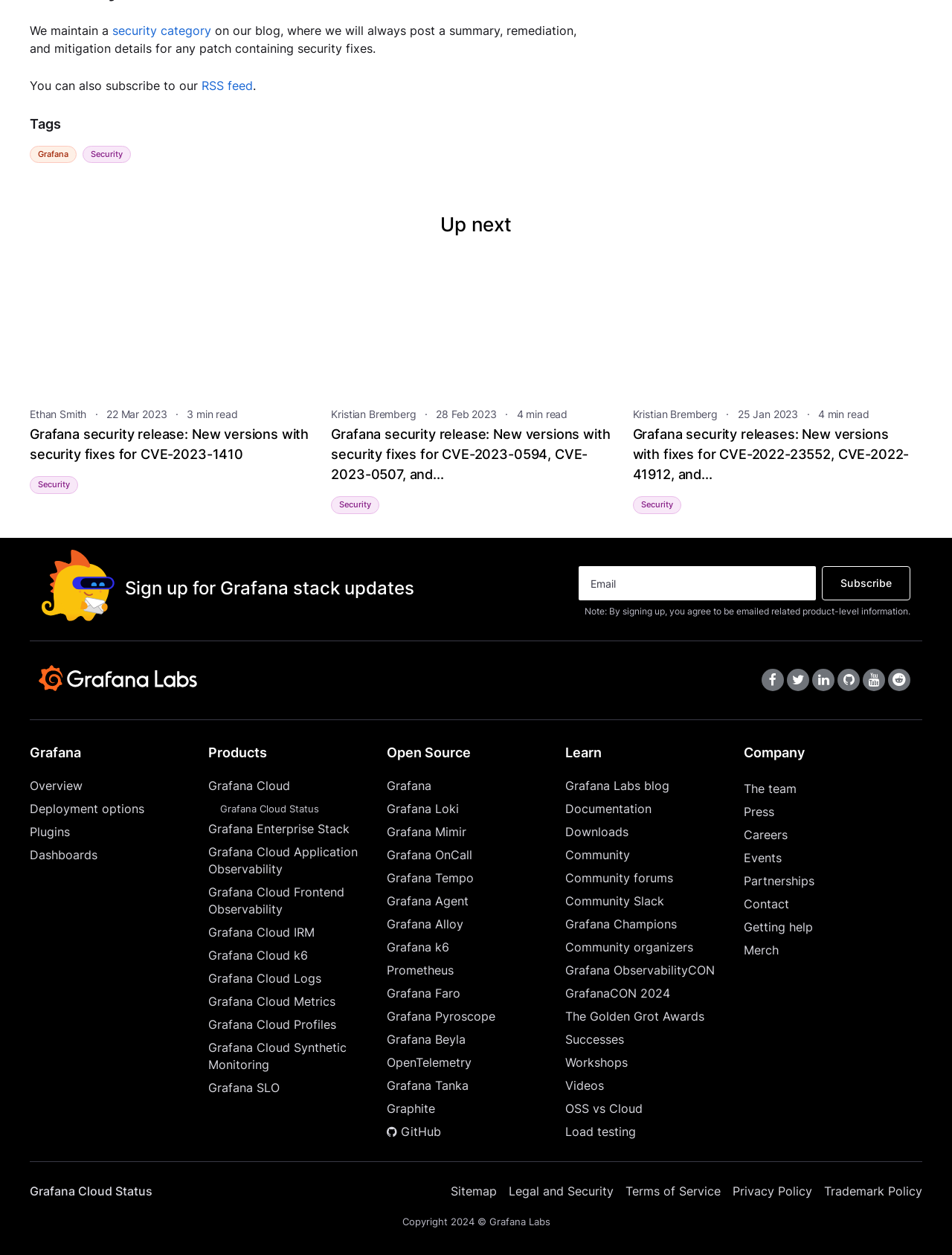Kindly determine the bounding box coordinates of the area that needs to be clicked to fulfill this instruction: "Subscribe to Grafana stack updates".

[0.608, 0.451, 0.857, 0.478]